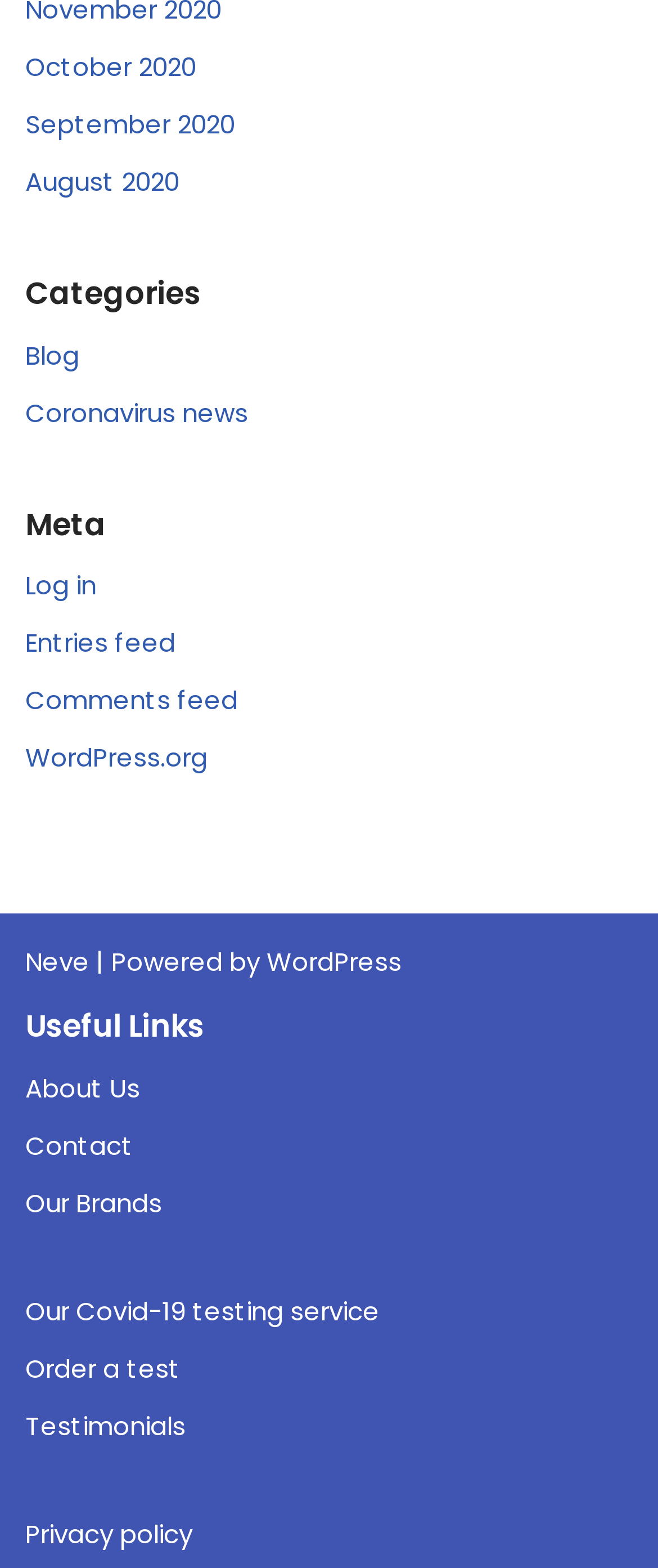What is the category listed above 'Blog'?
Using the image, give a concise answer in the form of a single word or short phrase.

Categories